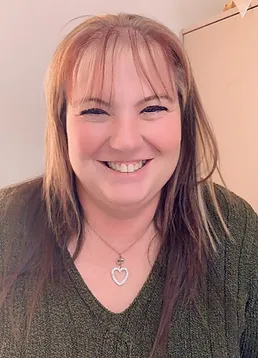What is the shape of the woman's pendant necklace?
By examining the image, provide a one-word or phrase answer.

Heart-shaped